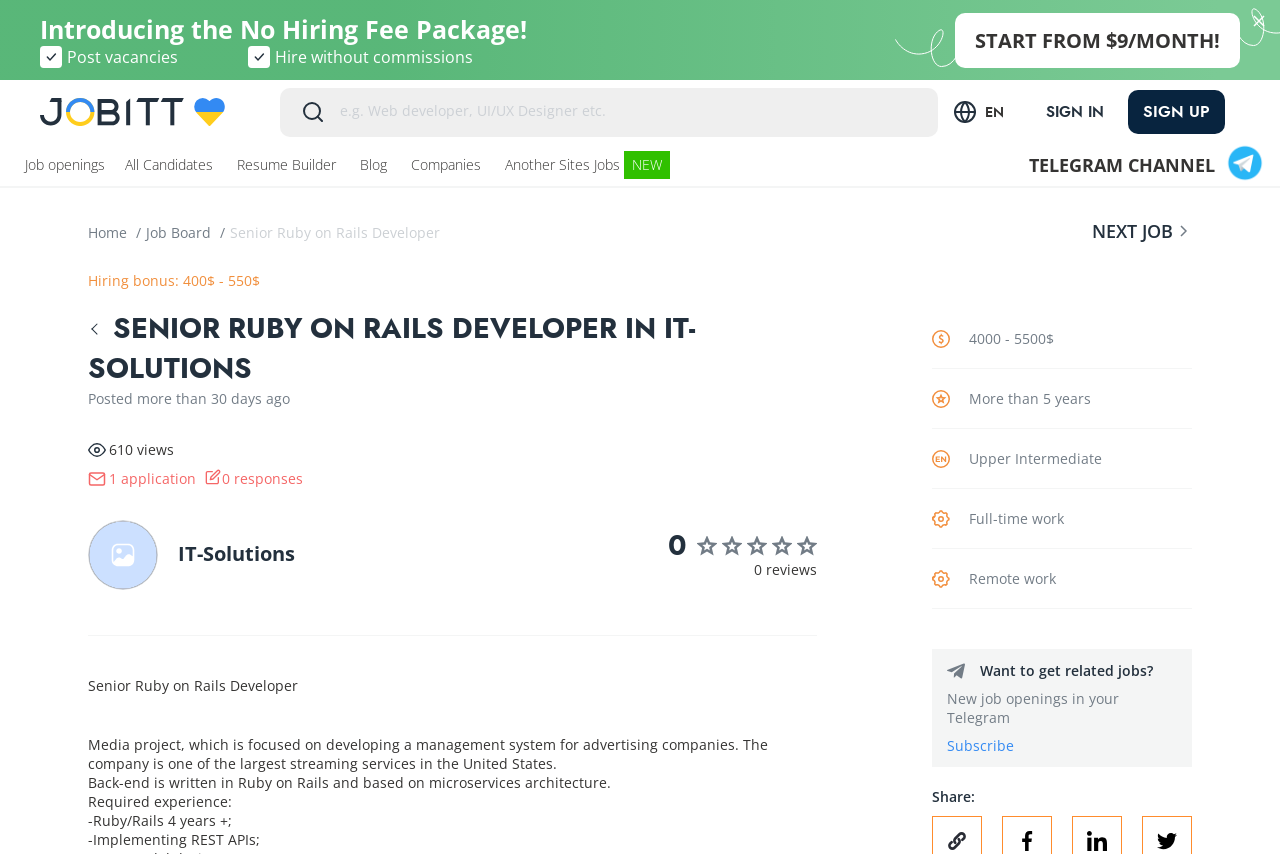Please specify the bounding box coordinates of the element that should be clicked to execute the given instruction: 'Click on the 'Jobitt' link'. Ensure the coordinates are four float numbers between 0 and 1, expressed as [left, top, right, bottom].

[0.031, 0.094, 0.152, 0.169]